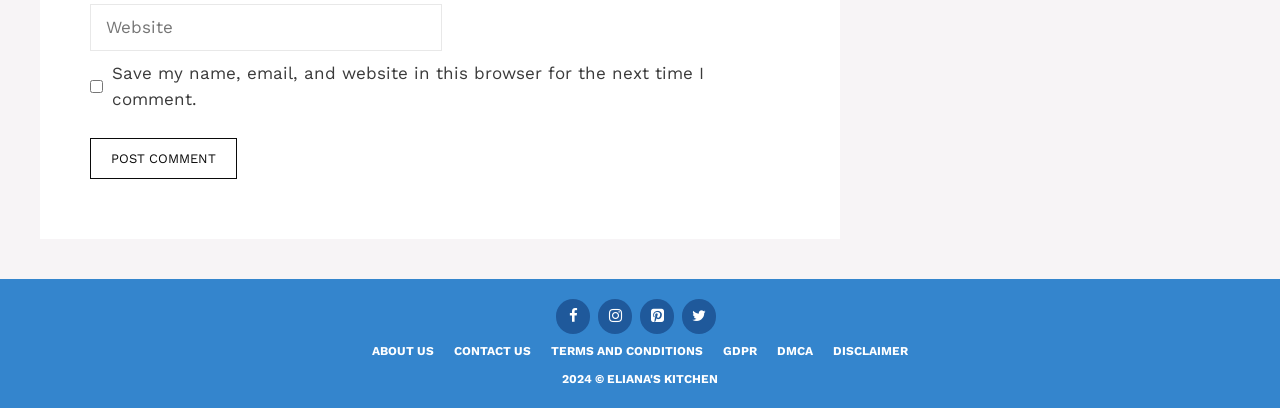Determine the bounding box coordinates of the clickable area required to perform the following instruction: "go to scholarships and jobs". The coordinates should be represented as four float numbers between 0 and 1: [left, top, right, bottom].

None